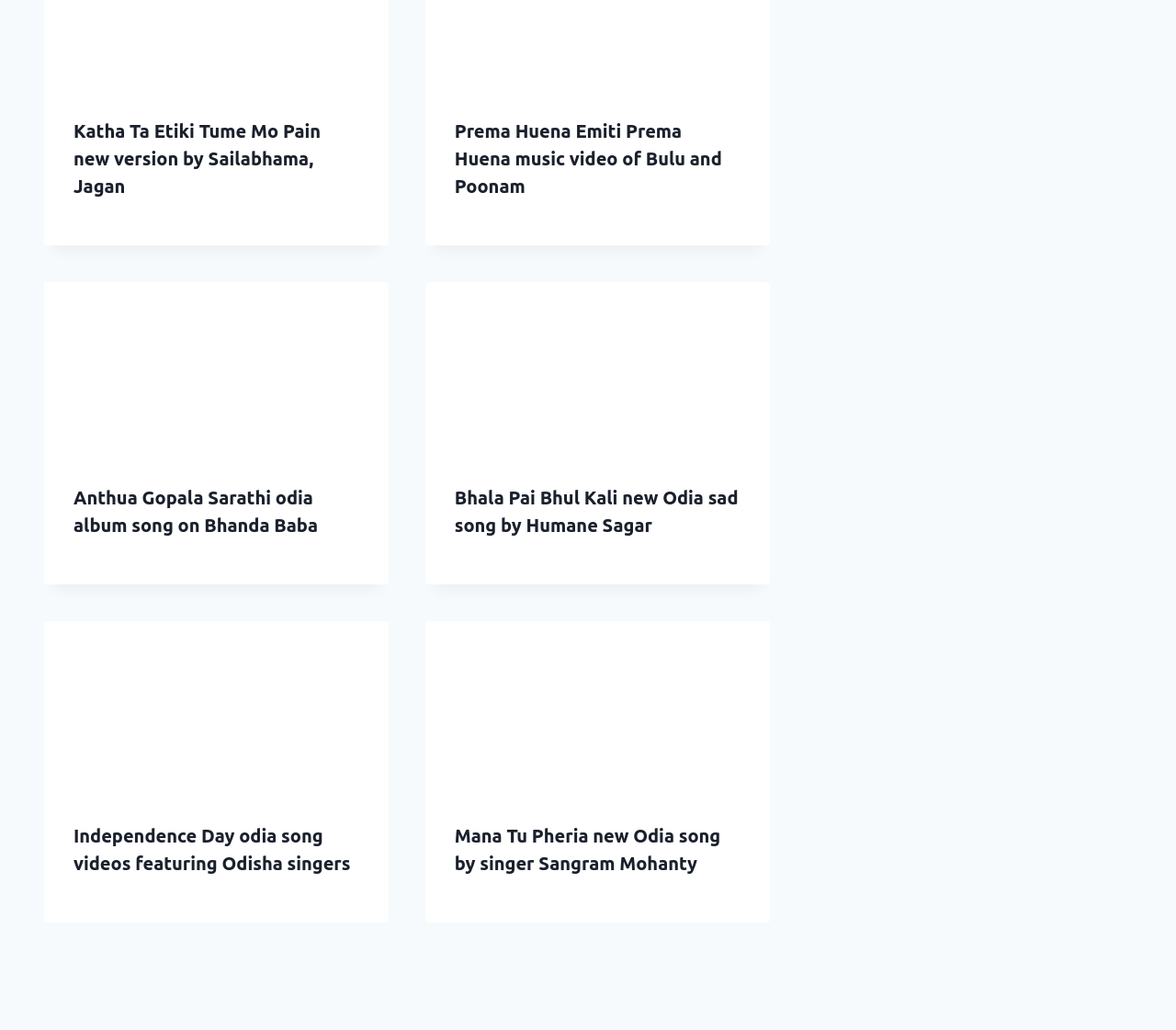Identify the bounding box coordinates necessary to click and complete the given instruction: "Call the customer service".

None